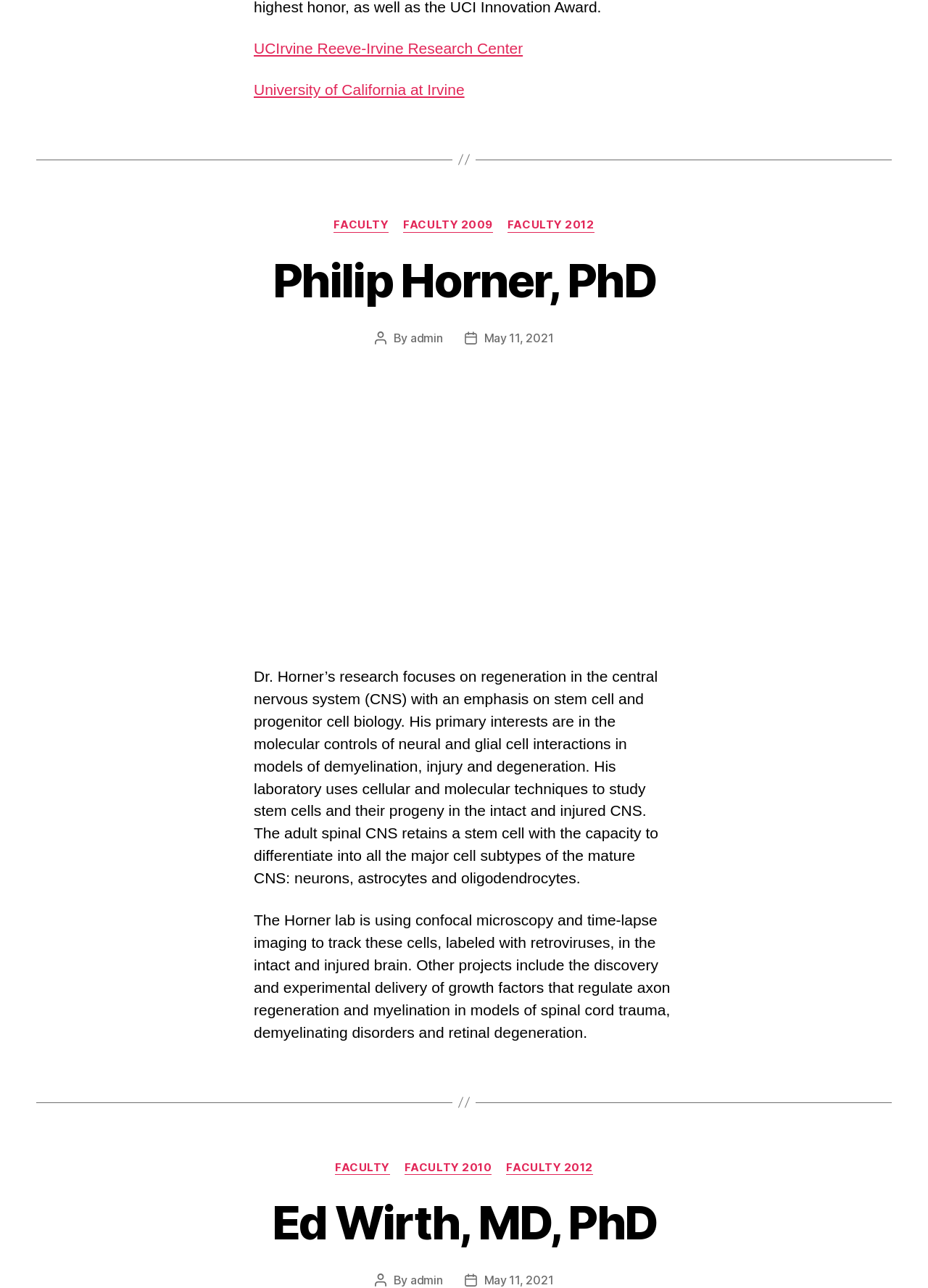Locate the bounding box coordinates of the element I should click to achieve the following instruction: "Read more about Ed Wirth's research".

[0.293, 0.939, 0.707, 0.982]